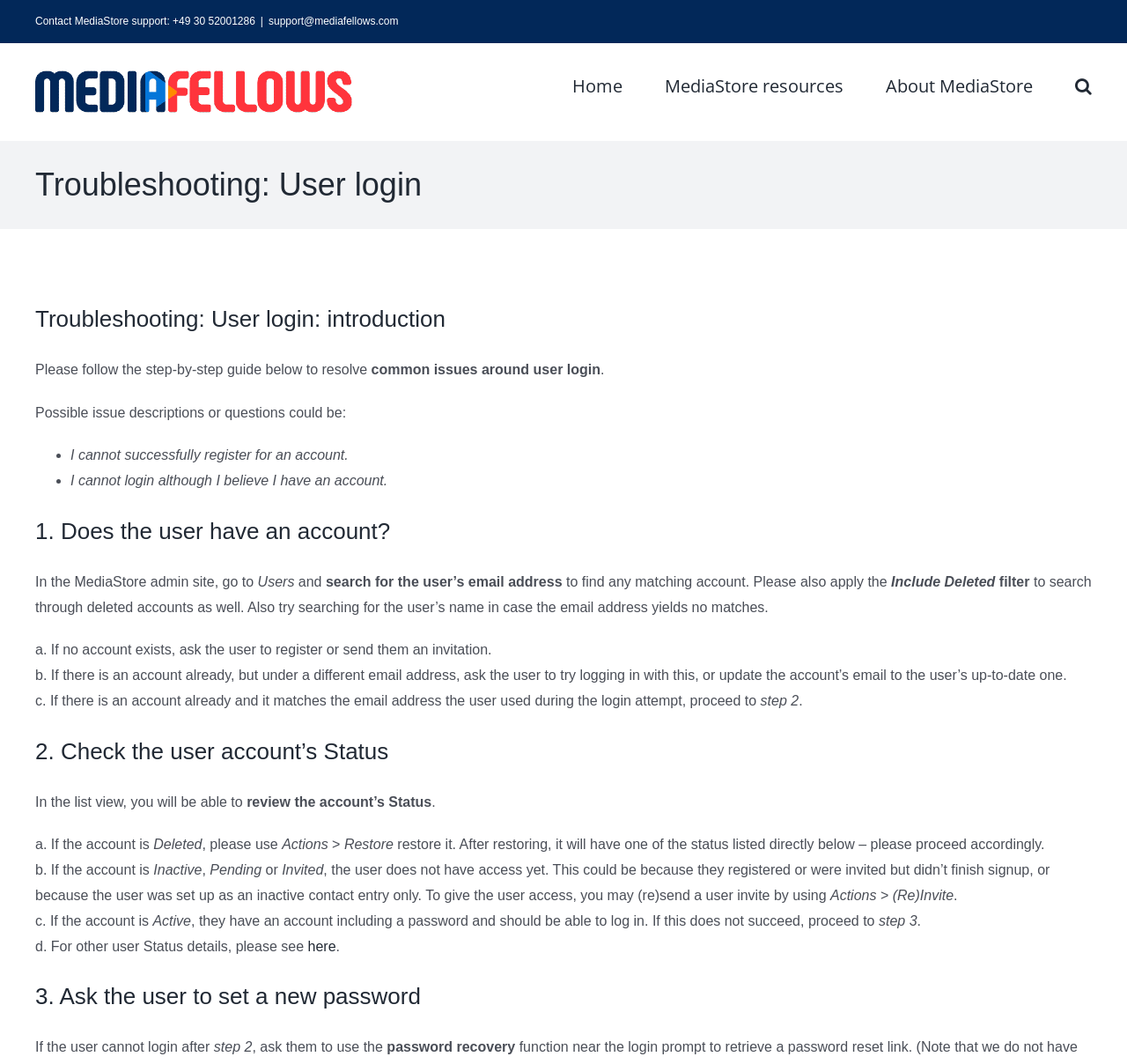Can you show the bounding box coordinates of the region to click on to complete the task described in the instruction: "Contact MediaStore support"?

[0.031, 0.014, 0.226, 0.026]